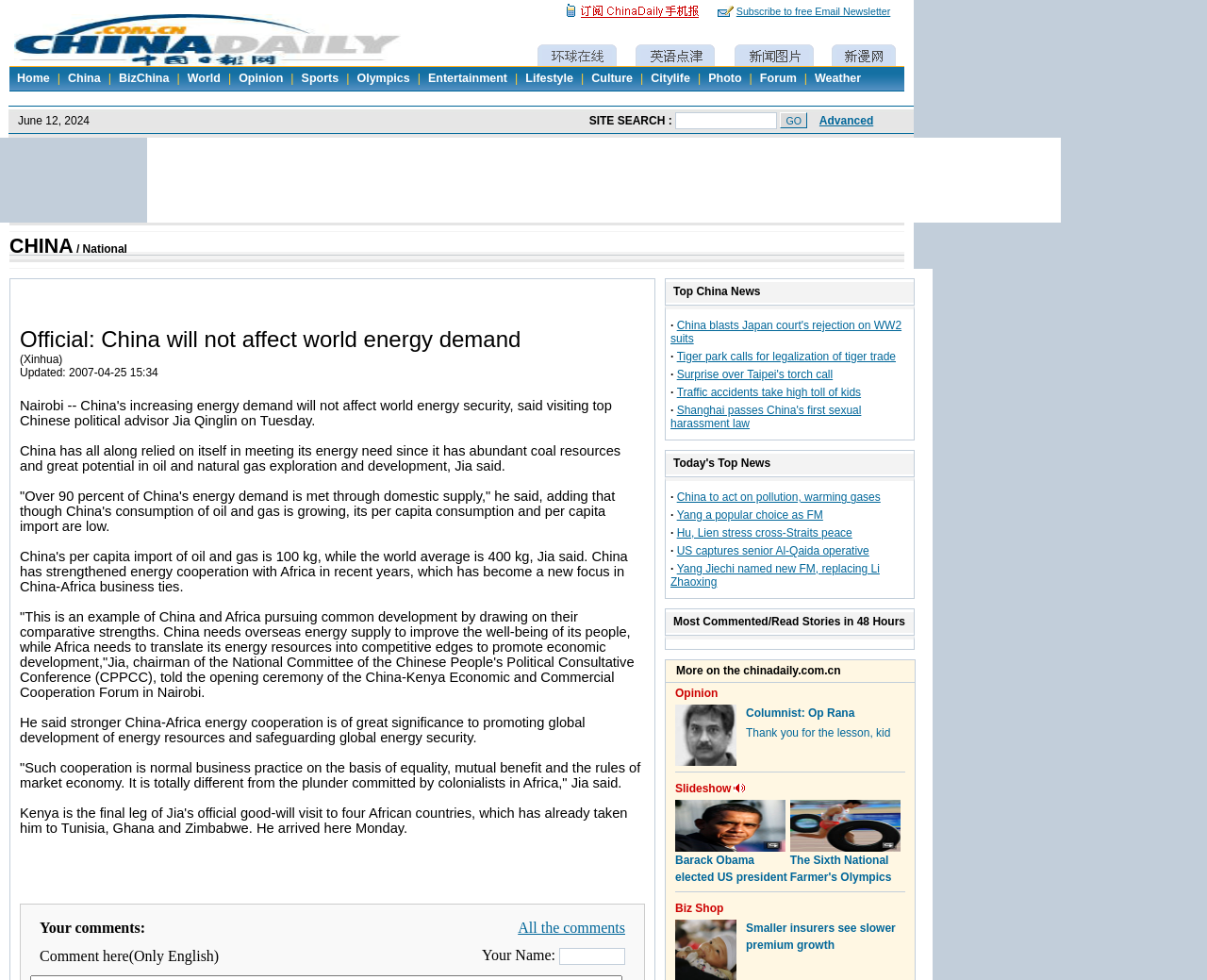Specify the bounding box coordinates of the element's region that should be clicked to achieve the following instruction: "Read the article about China's energy demand". The bounding box coordinates consist of four float numbers between 0 and 1, in the format [left, top, right, bottom].

[0.016, 0.333, 0.534, 0.36]